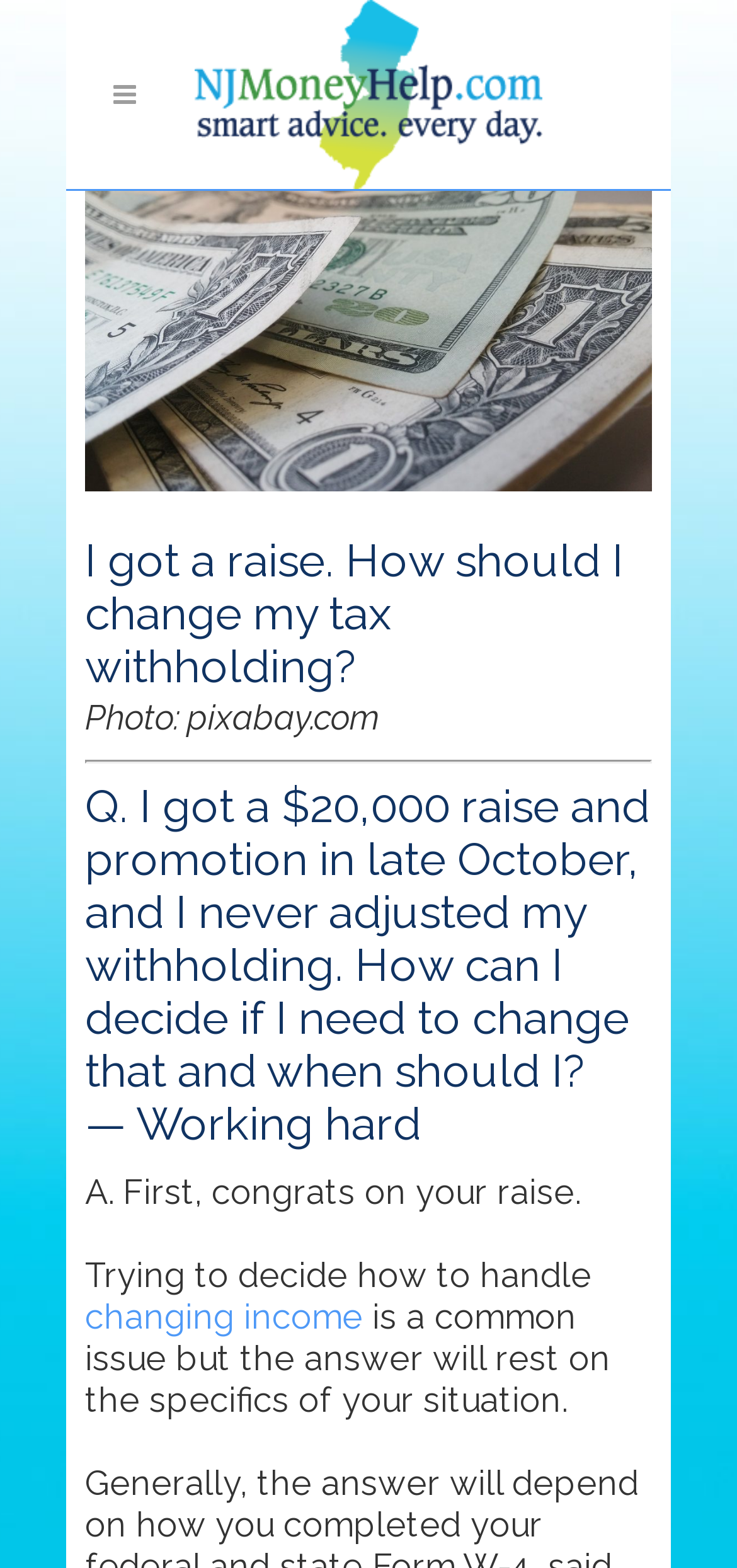What is the tone of the article?
Using the image, answer in one word or phrase.

Informative